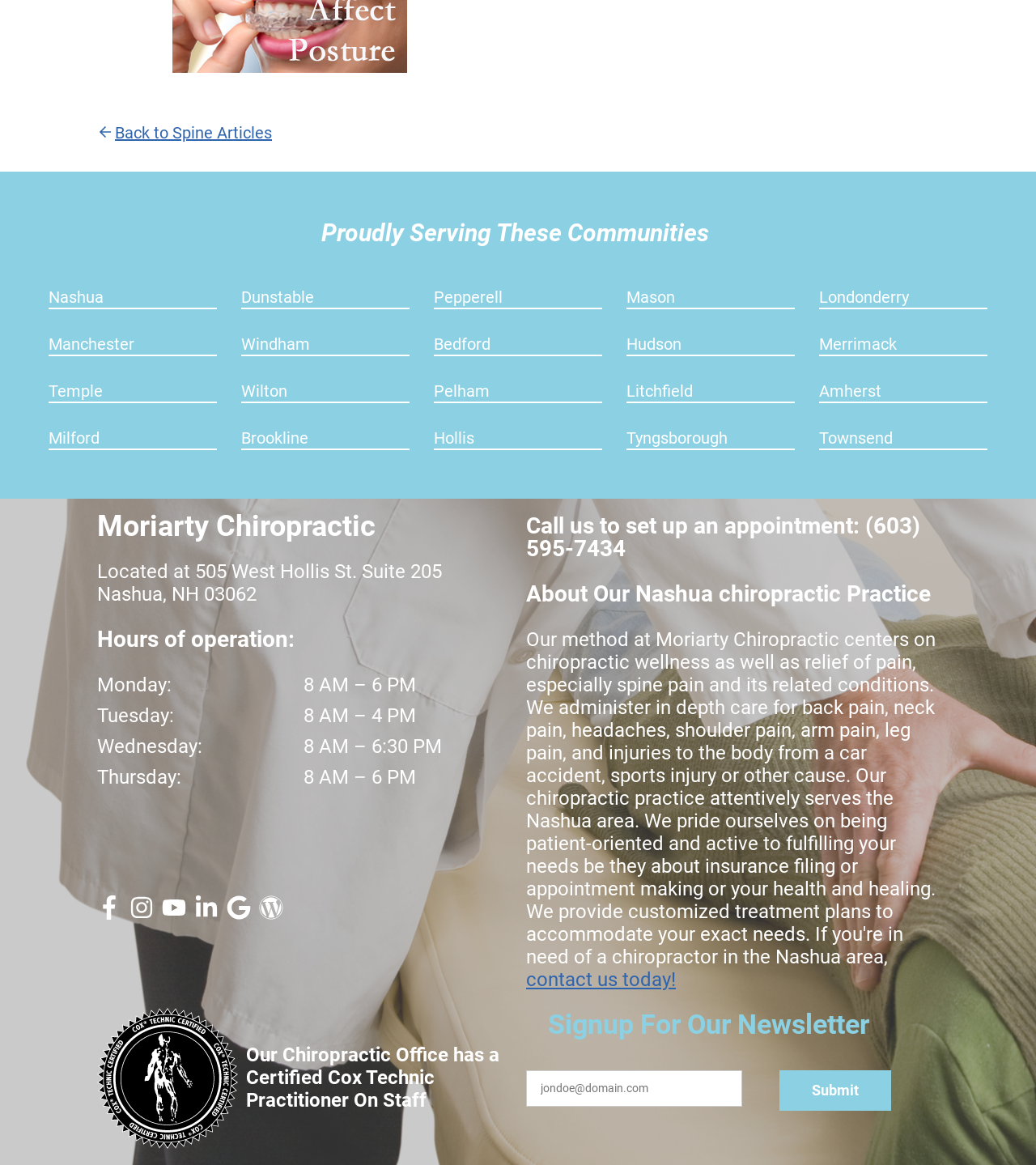Please identify the bounding box coordinates of the element's region that needs to be clicked to fulfill the following instruction: "Call the chiropractic office at the provided phone number". The bounding box coordinates should consist of four float numbers between 0 and 1, i.e., [left, top, right, bottom].

[0.508, 0.442, 0.906, 0.481]